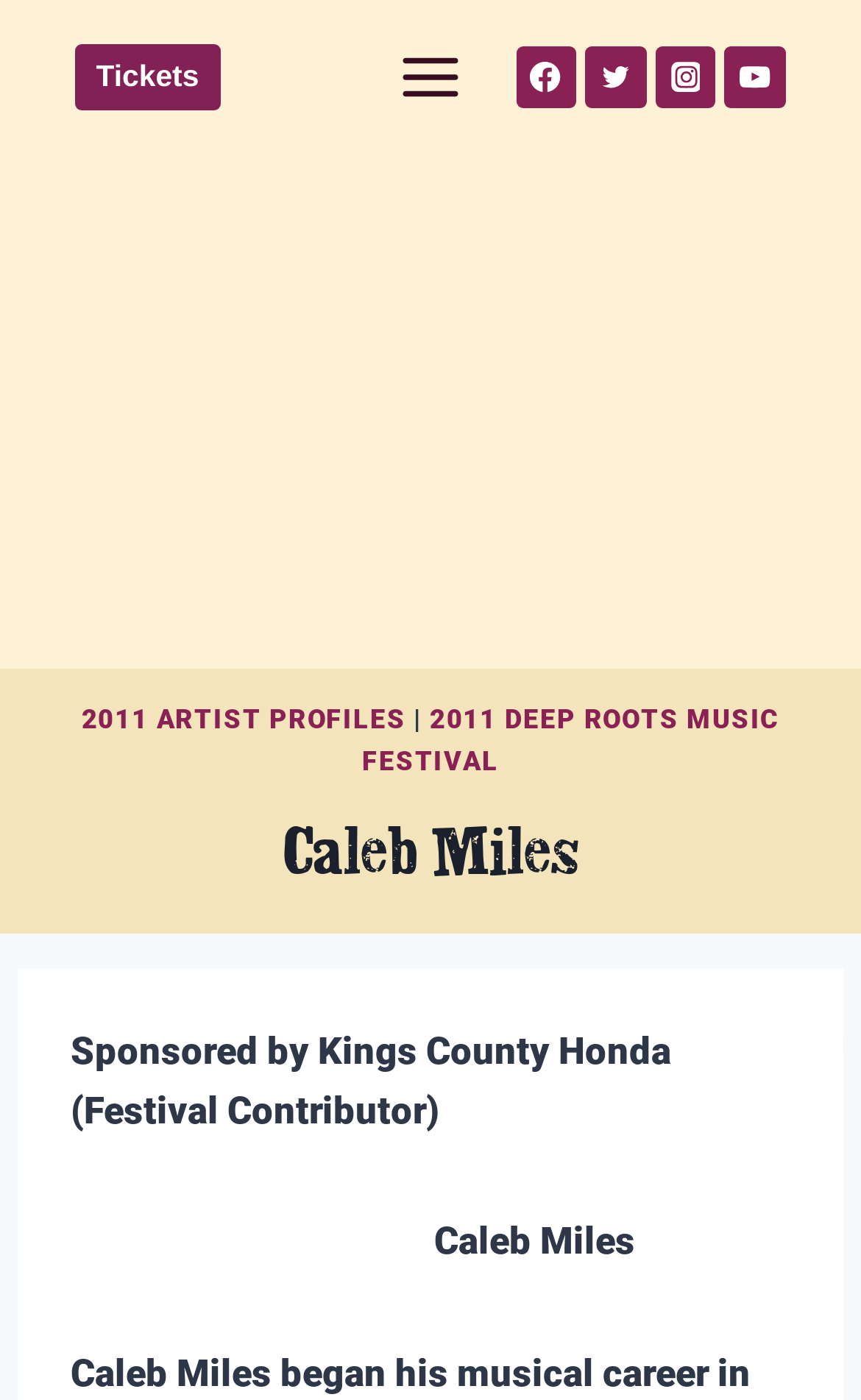Locate the bounding box coordinates of the clickable part needed for the task: "View 2011 ARTIST PROFILES".

[0.095, 0.503, 0.471, 0.525]